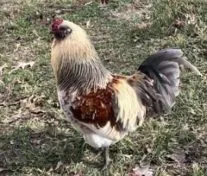Generate an in-depth description of the image you see.

The image features a lively rooster standing gracefully on the ground, showcasing its vibrant plumage. Its feathers display a mix of rich colors, primarily sandy yellow with striking brown accents and a hint of iridescent gray on its tail. The rooster's confident stance and upright posture convey a sense of pride, while its bright red comb and wattles are vividly apparent against its feathered body. This avian figure likely represents the charms of backyard poultry, an essential theme in discussions about farm-fresh eggs and their storage. The context of the image hints at topics such as the benefits of keeping chickens for fresh egg production, aligning with the overarching theme of the webpage focused on how long farm-fresh eggs can sit unwashed.